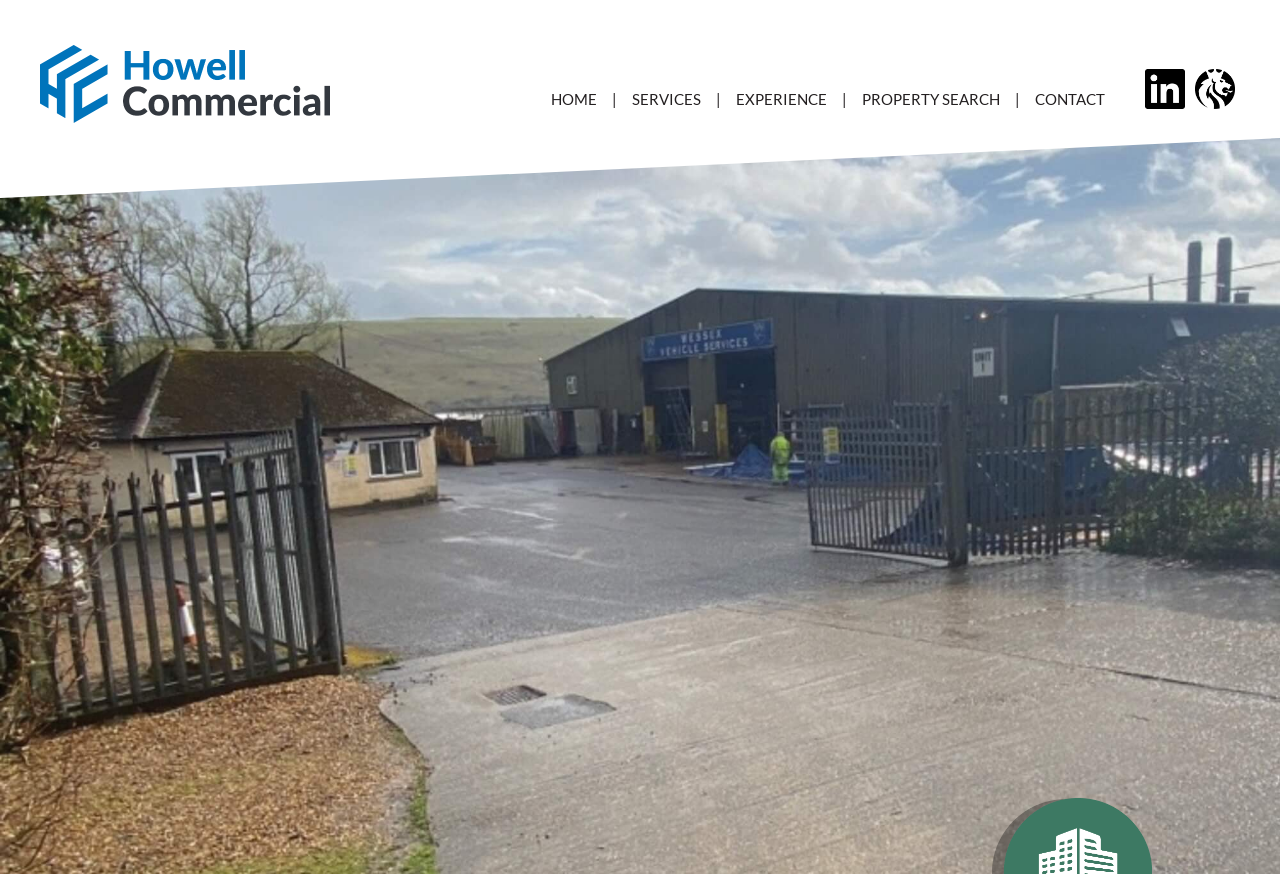Please determine the bounding box coordinates of the element to click in order to execute the following instruction: "view services". The coordinates should be four float numbers between 0 and 1, specified as [left, top, right, bottom].

[0.482, 0.073, 0.56, 0.153]